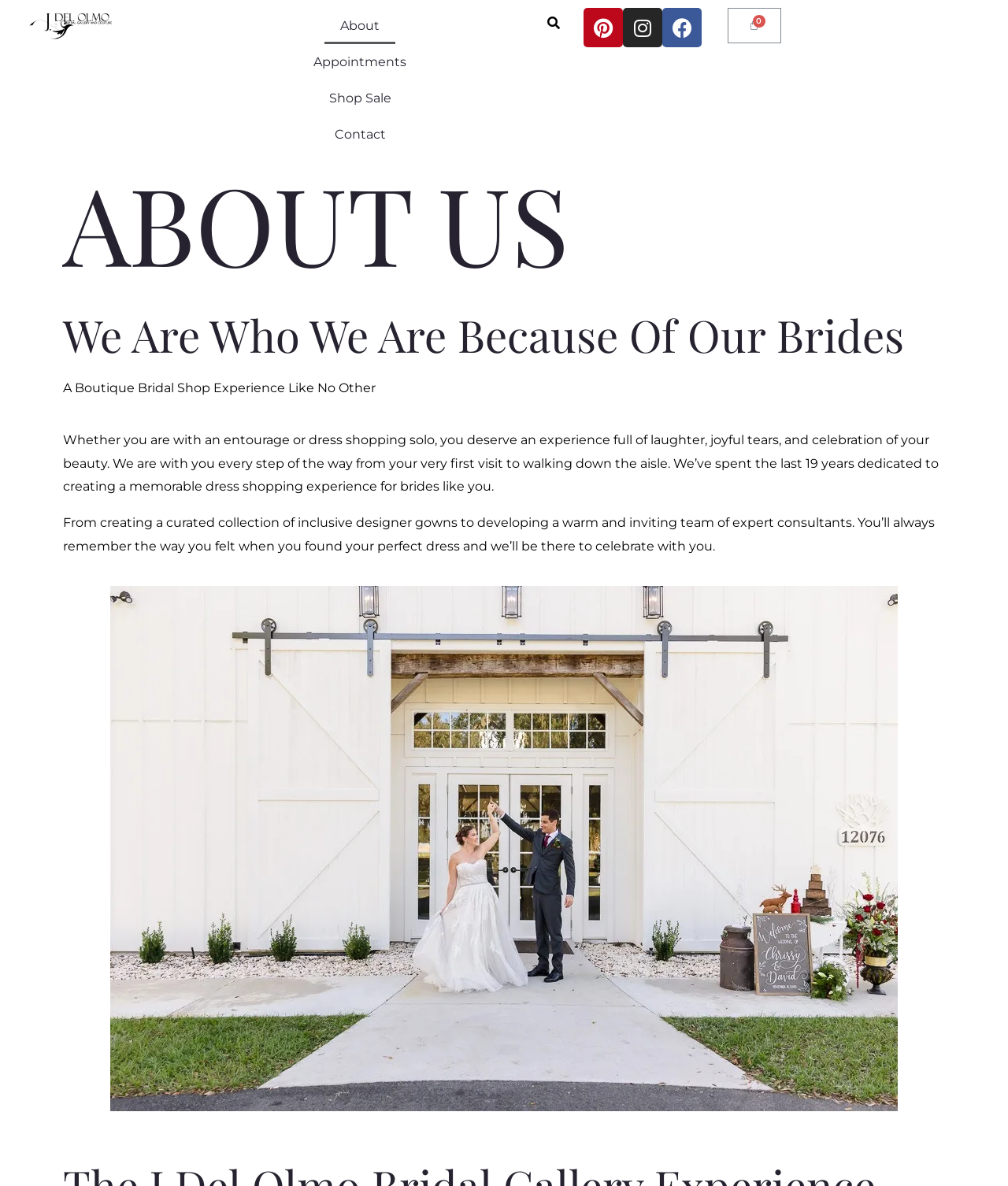Please provide a brief answer to the question using only one word or phrase: 
What type of shop is this?

Bridal shop